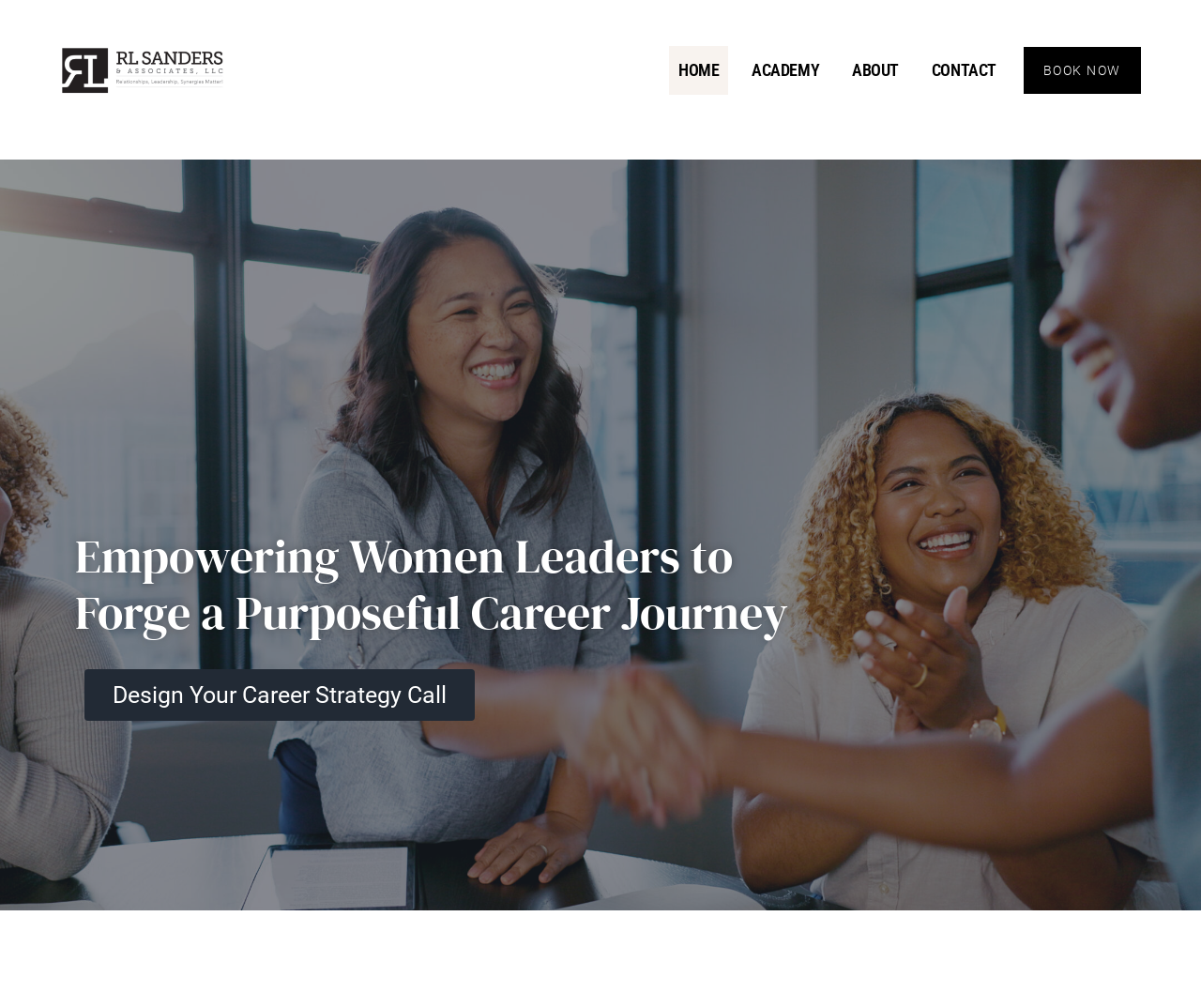Refer to the element description Design Your Career Strategy Call and identify the corresponding bounding box in the screenshot. Format the coordinates as (top-left x, top-left y, bottom-right x, bottom-right y) with values in the range of 0 to 1.

[0.07, 0.663, 0.395, 0.715]